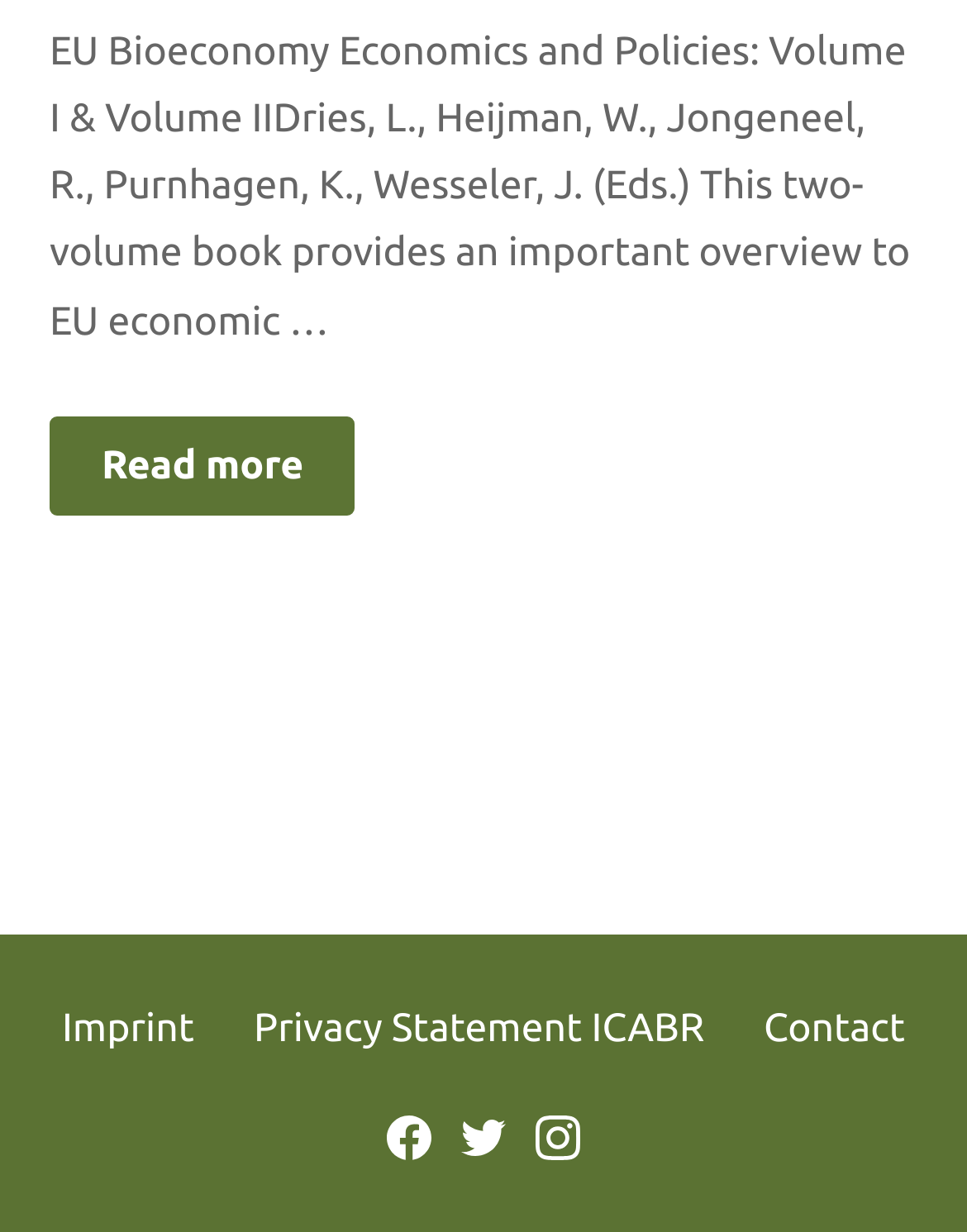What is the title of the book?
Look at the image and answer with only one word or phrase.

EU Bioeconomy Economics and Policies